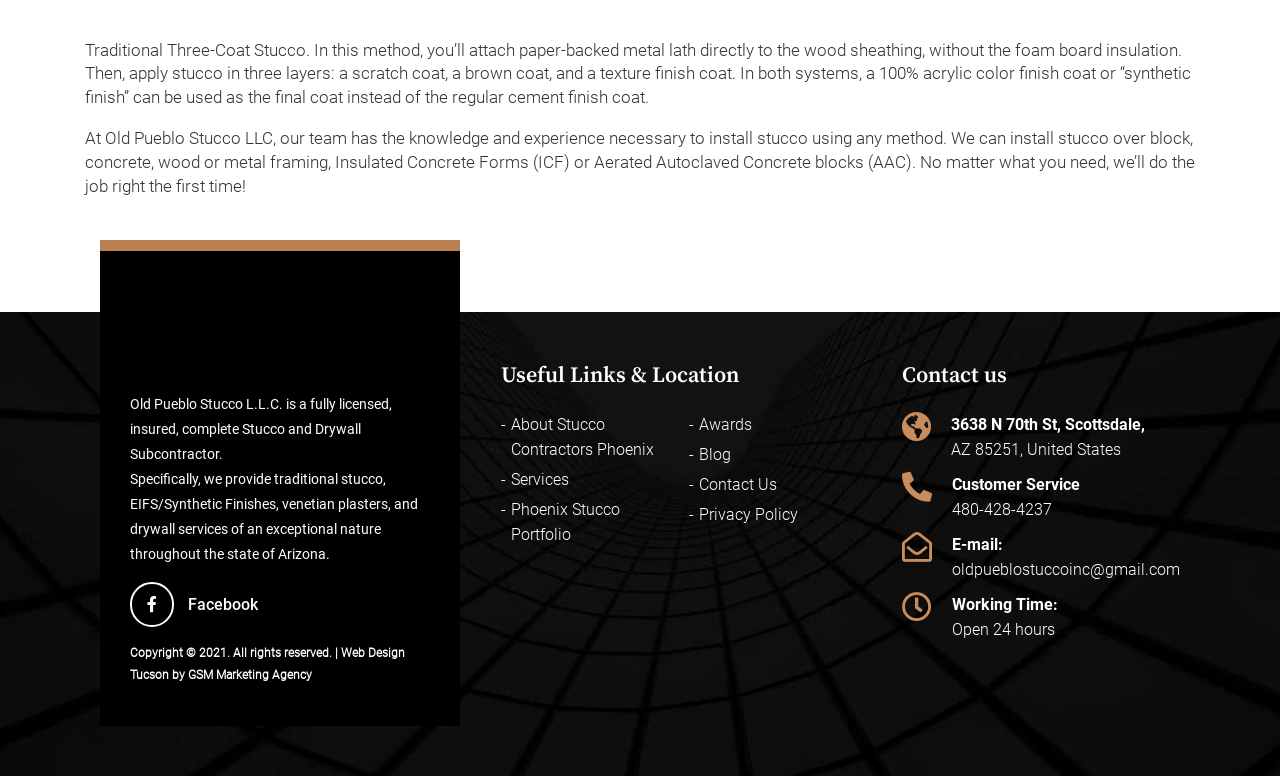What is the address of the company?
Give a thorough and detailed response to the question.

The address of the company is mentioned in the contact information section as '3638 N 70th St, Scottsdale, AZ 85251, United States', which can be found by clicking on the link with the house icon.